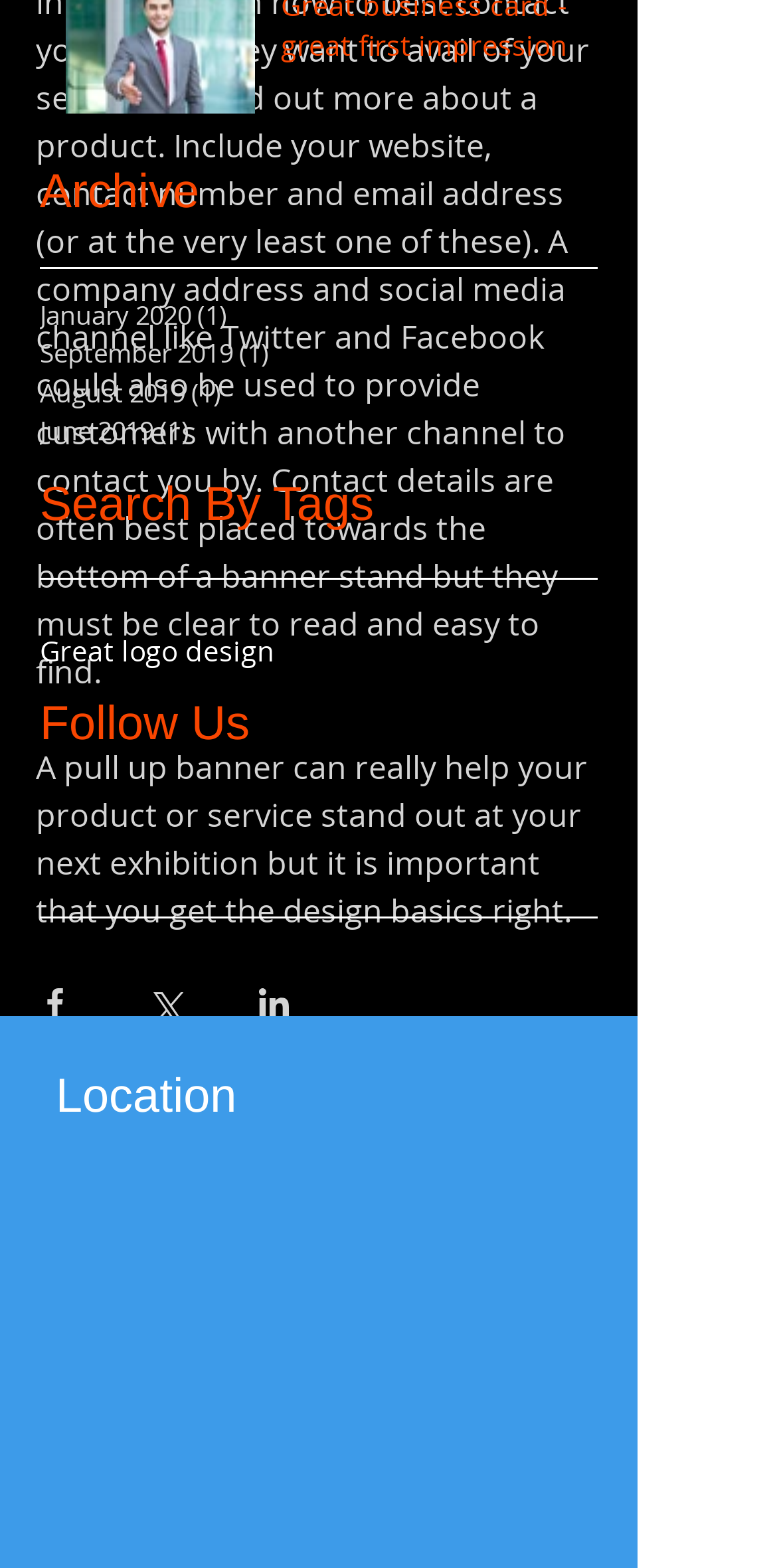What is the purpose of a pull-up banner?
Please answer the question with as much detail and depth as you can.

The webpage starts with a static text that mentions a pull-up banner can help a product or service stand out at an exhibition, implying that the purpose of a pull-up banner is to grab attention at events.